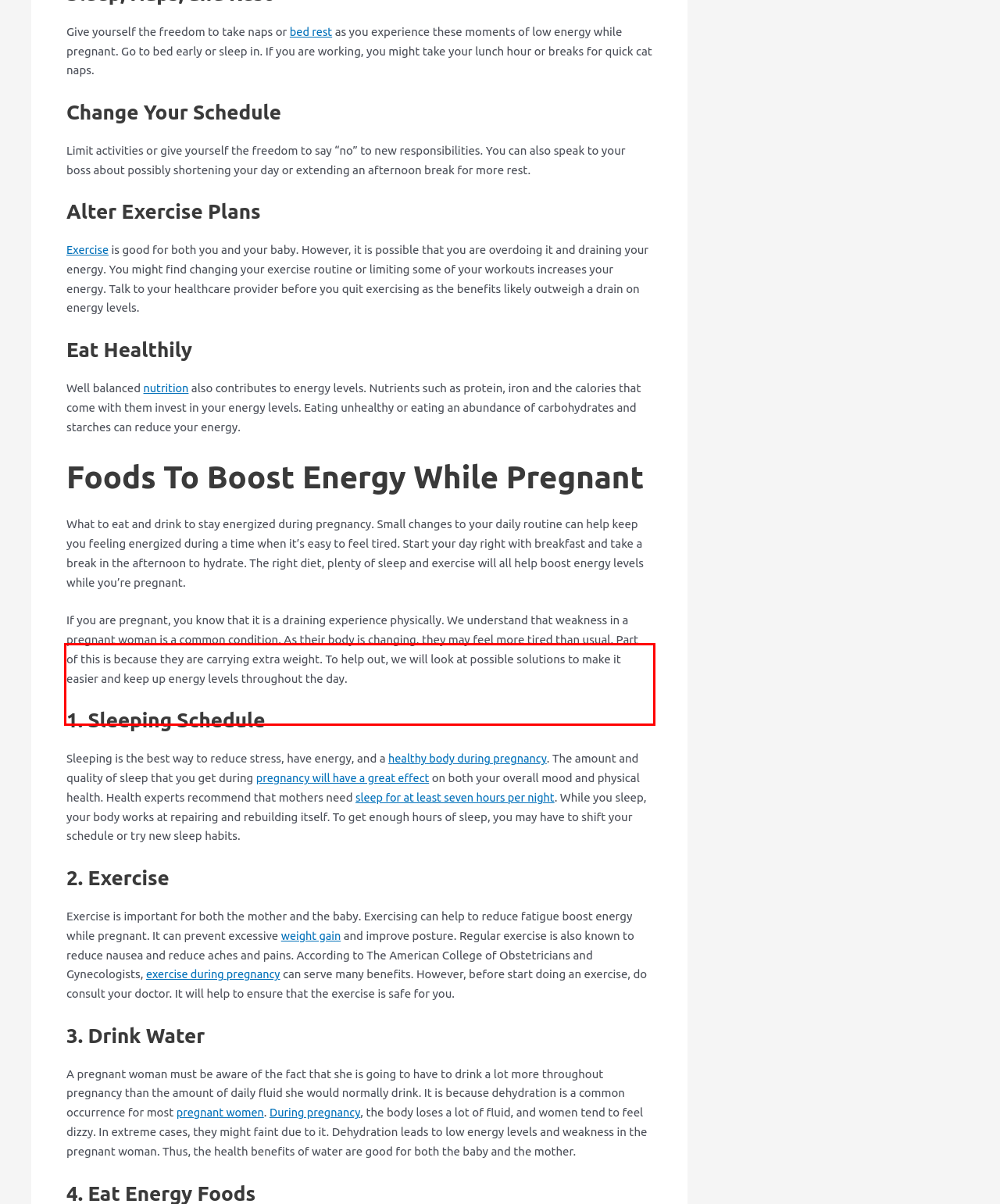Using the provided screenshot of a webpage, recognize the text inside the red rectangle bounding box by performing OCR.

If you are pregnant, you know that it is a draining experience physically. We understand that weakness in a pregnant woman is a common condition. As their body is changing, they may feel more tired than usual. Part of this is because they are carrying extra weight. To help out, we will look at possible solutions to make it easier and keep up energy levels throughout the day.